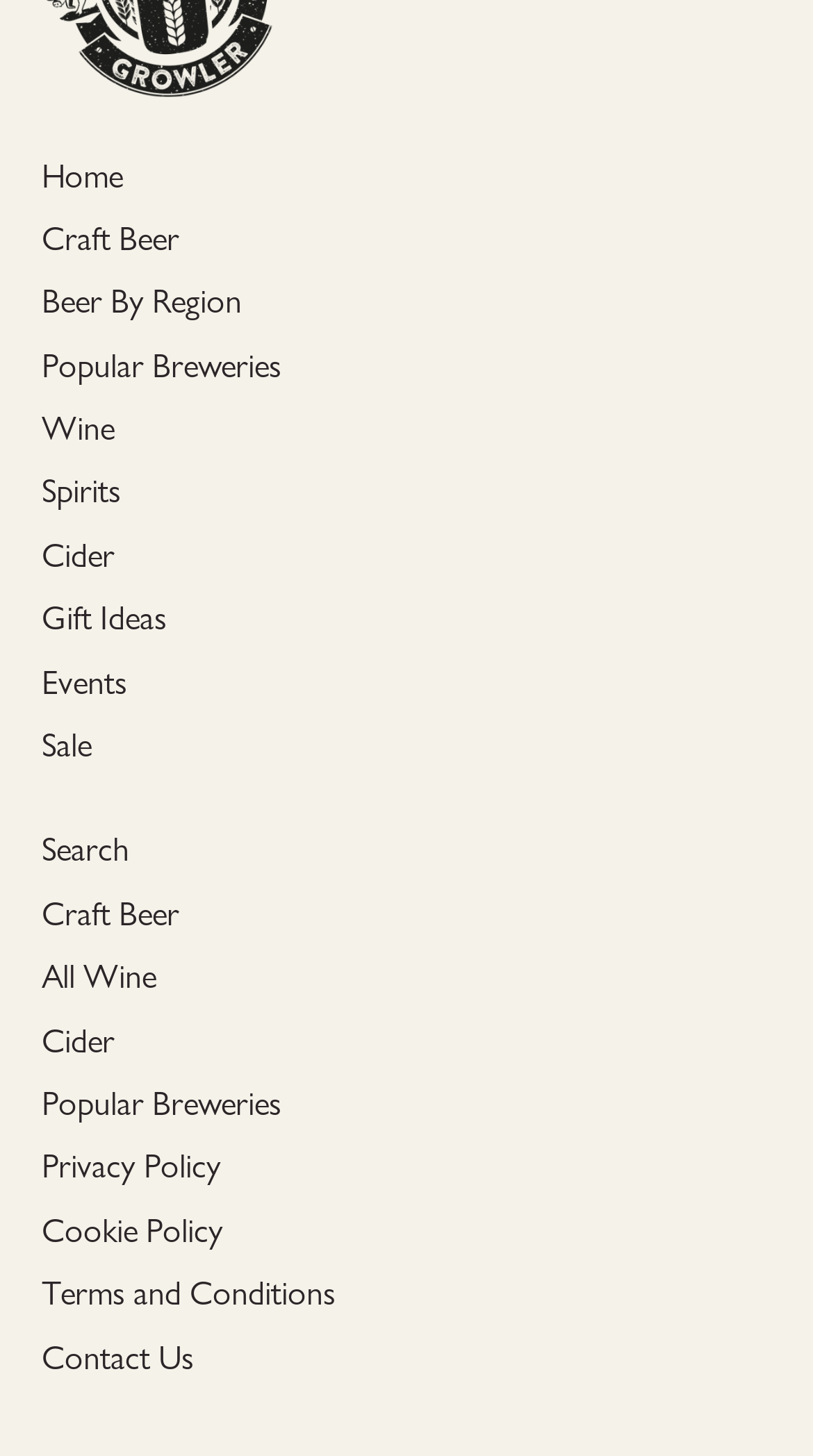How many links are in the secondary footer navigation?
Using the information from the image, answer the question thoroughly.

The secondary footer navigation element has an ID of 424 and contains several link elements. By counting the link elements, we can determine that there are 9 links in the secondary footer navigation.